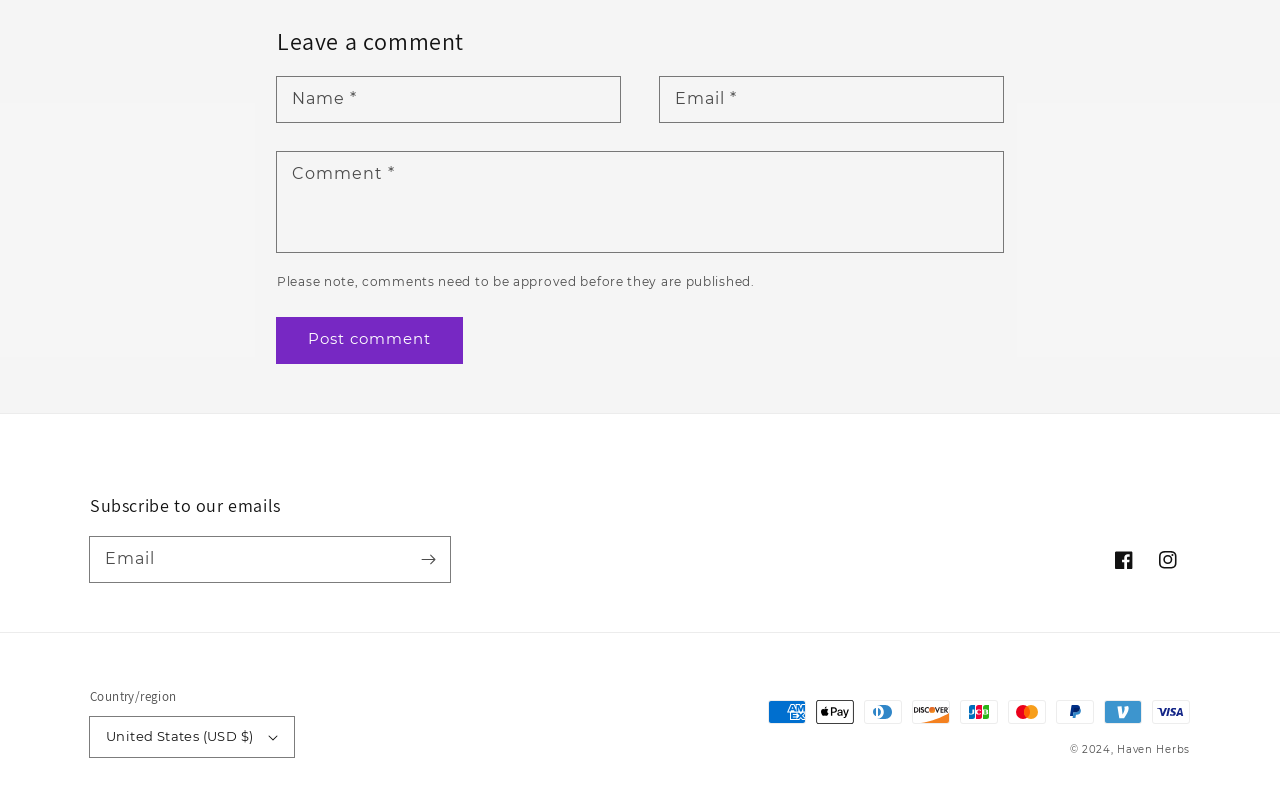Answer the question below in one word or phrase:
How many payment methods are displayed?

10